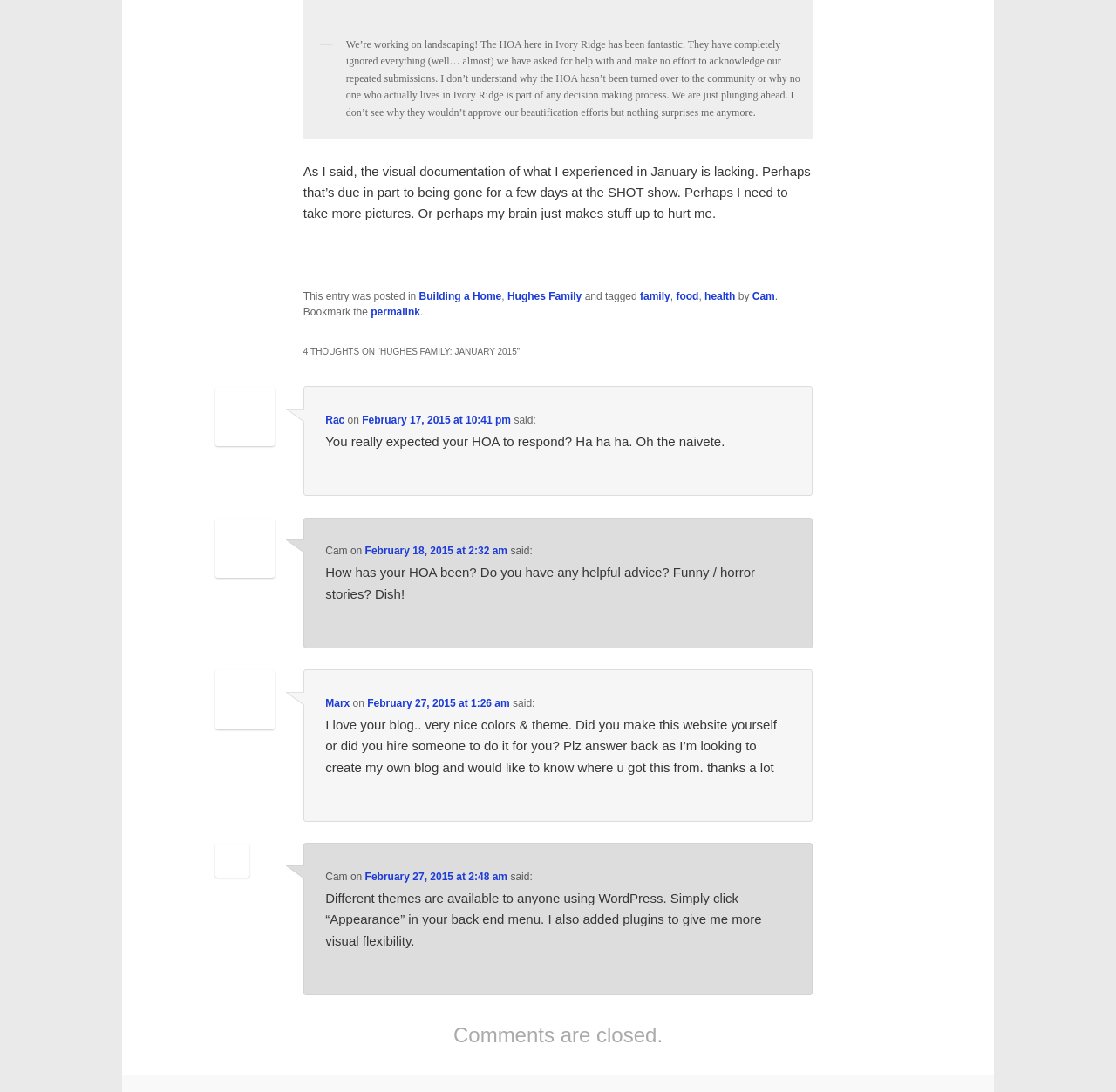Please determine the bounding box coordinates of the clickable area required to carry out the following instruction: "Click on the 'Cam' link". The coordinates must be four float numbers between 0 and 1, represented as [left, top, right, bottom].

[0.292, 0.499, 0.311, 0.51]